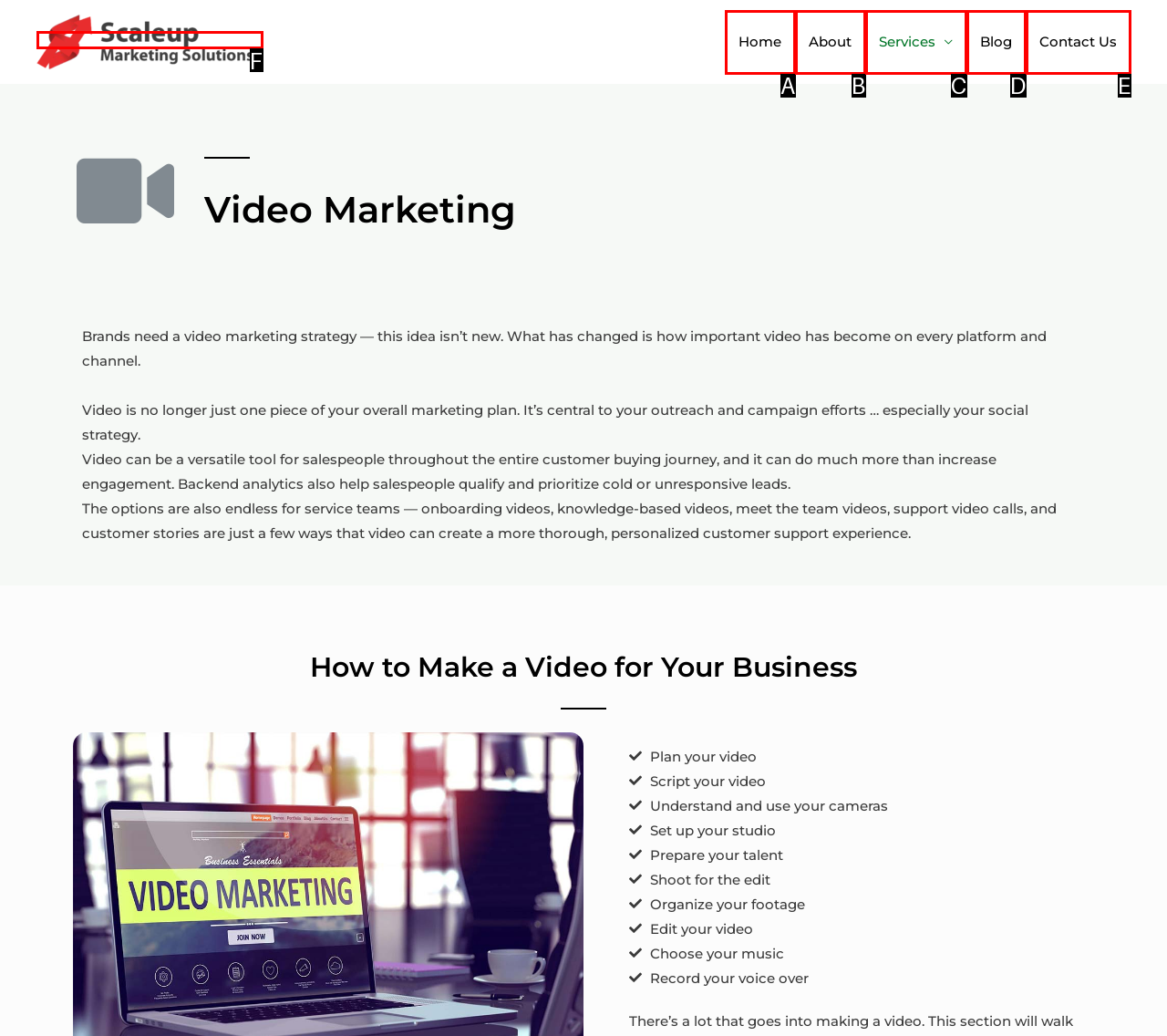Which HTML element matches the description: Disclosure Policy the best? Answer directly with the letter of the chosen option.

None